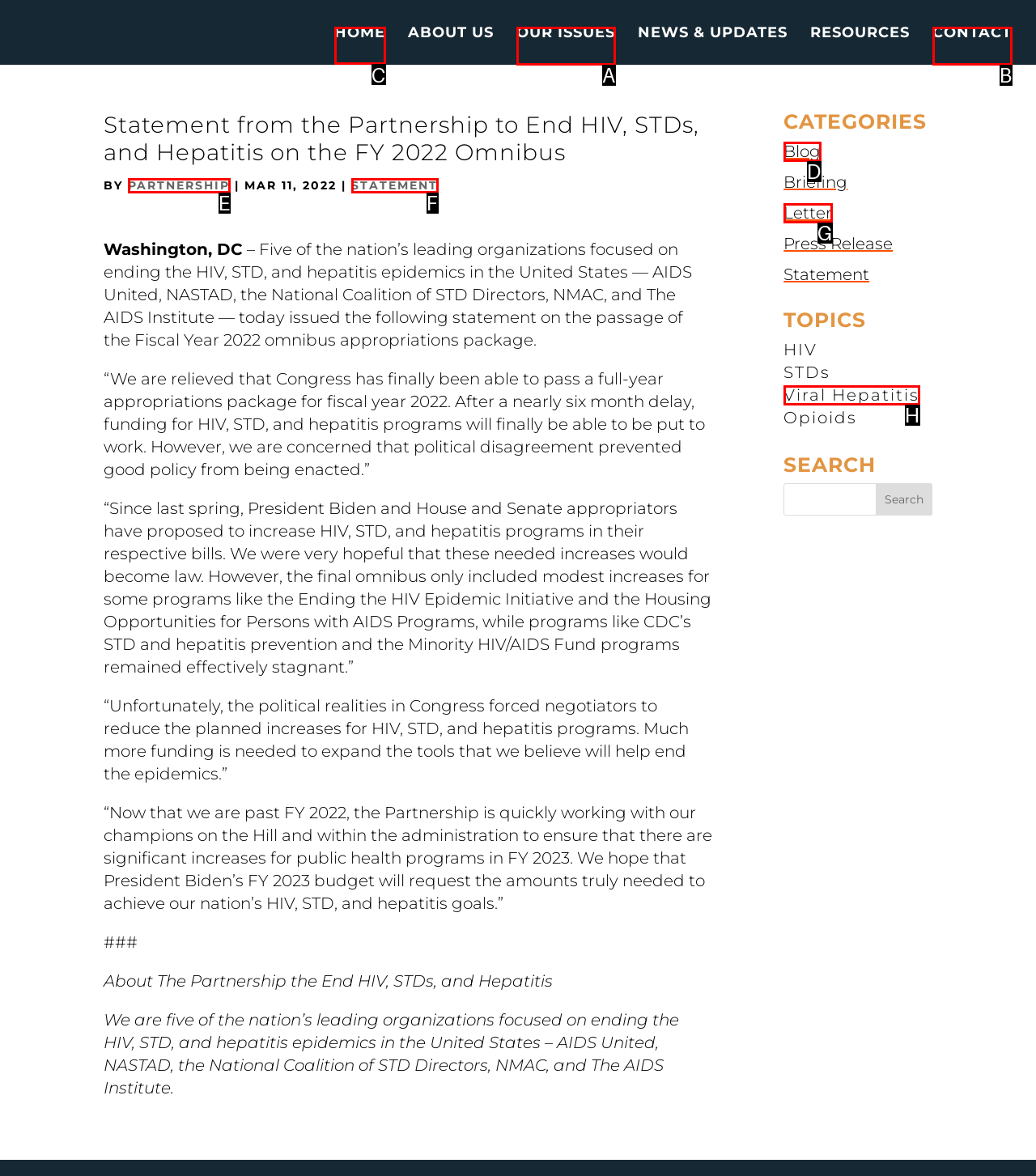Based on the choices marked in the screenshot, which letter represents the correct UI element to perform the task: Click HOME?

C